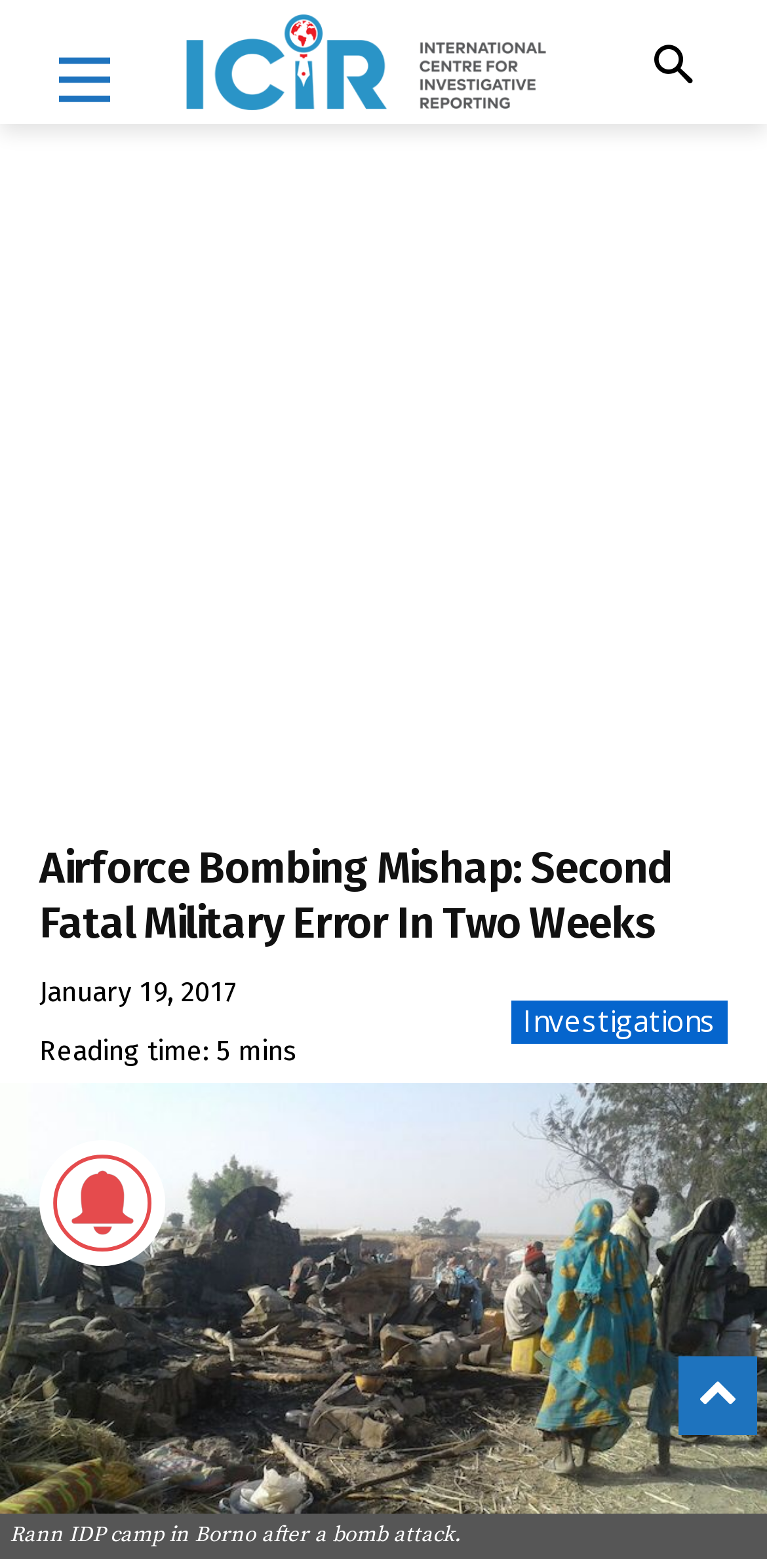Describe all the key features and sections of the webpage thoroughly.

The webpage appears to be a news article about a military error, specifically the bombing of an Internally Displaced Persons (IDP) camp in Rann, Borno State. 

At the top left of the page, there is a link with a icon, followed by a link to "The ICIR" which has an associated image. Below these elements, there is a large iframe taking up most of the width of the page, likely an advertisement.

The main content of the page starts with a heading that reads "Airforce Bombing Mishap: Second Fatal Military Error In Two Weeks". This heading is positioned near the top of the page, slightly to the right of the center. 

Below the heading, there is a time element showing the date "January 19, 2017". To the right of the time element, there is a text indicating the reading time of the article, which is 5 minutes.

Further down, there is a link to "Investigations" positioned near the right edge of the page. 

The main content of the article is accompanied by a figure, which takes up most of the width of the page. The figure contains an image, and below it, there is a figcaption with a descriptive text "Rann IDP camp in Borno after a bomb attack." 

There are two more images on the page, one at the top right corner and another near the bottom left corner, but their purposes are unclear.